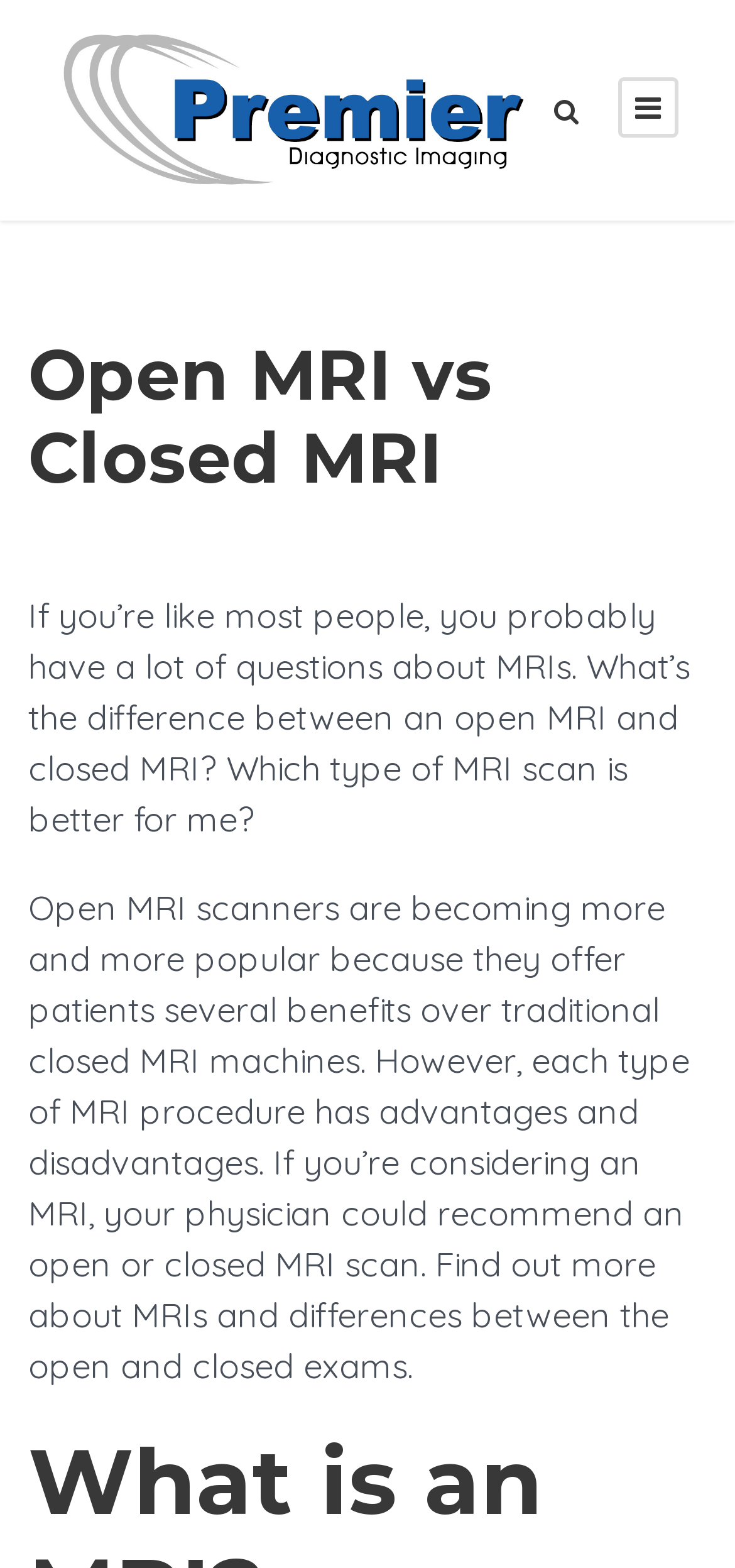Give a concise answer using one word or a phrase to the following question:
What is the benefit of open MRI scanners?

They offer several benefits